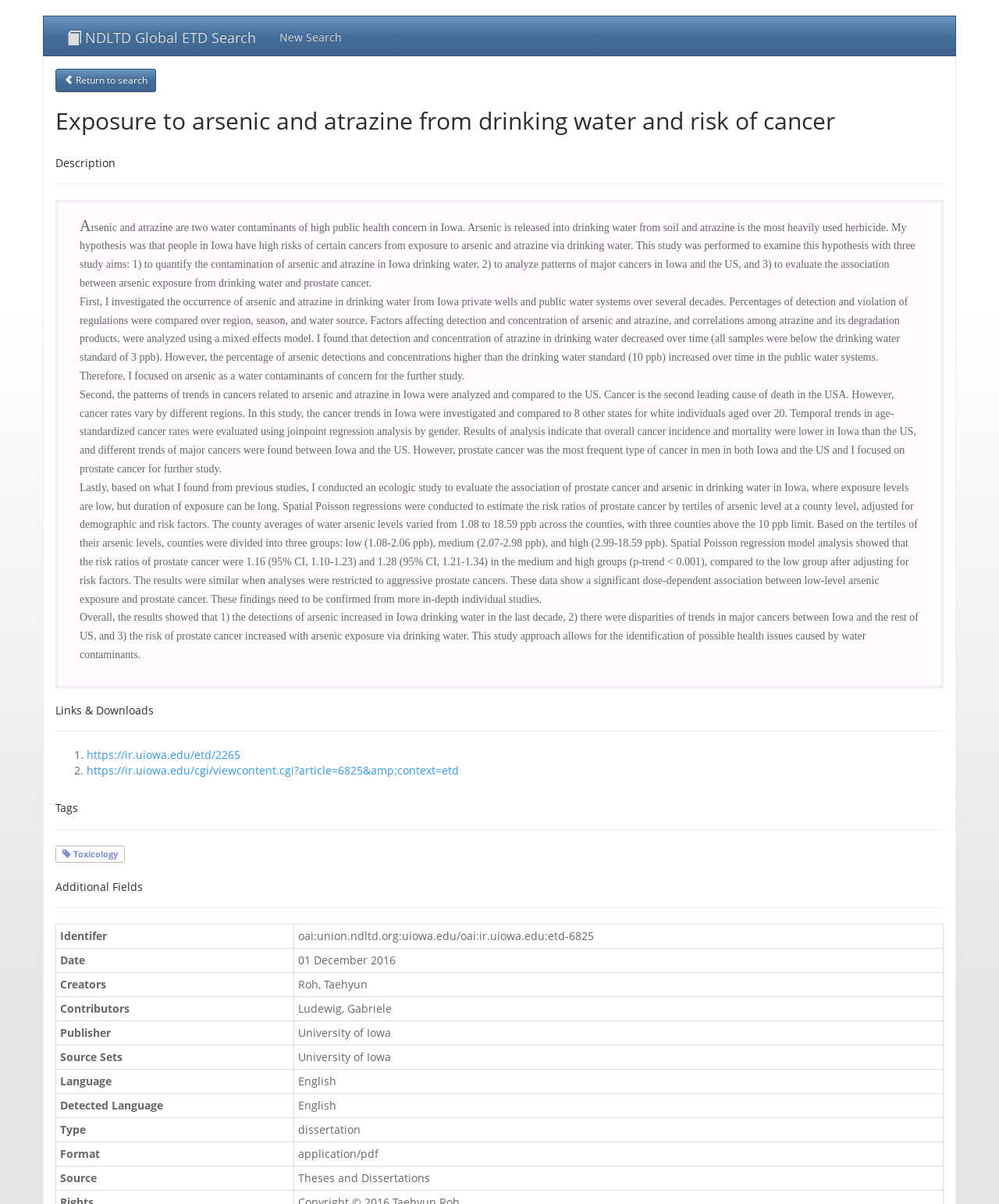Extract the bounding box for the UI element that matches this description: "New Search".

[0.268, 0.014, 0.354, 0.046]